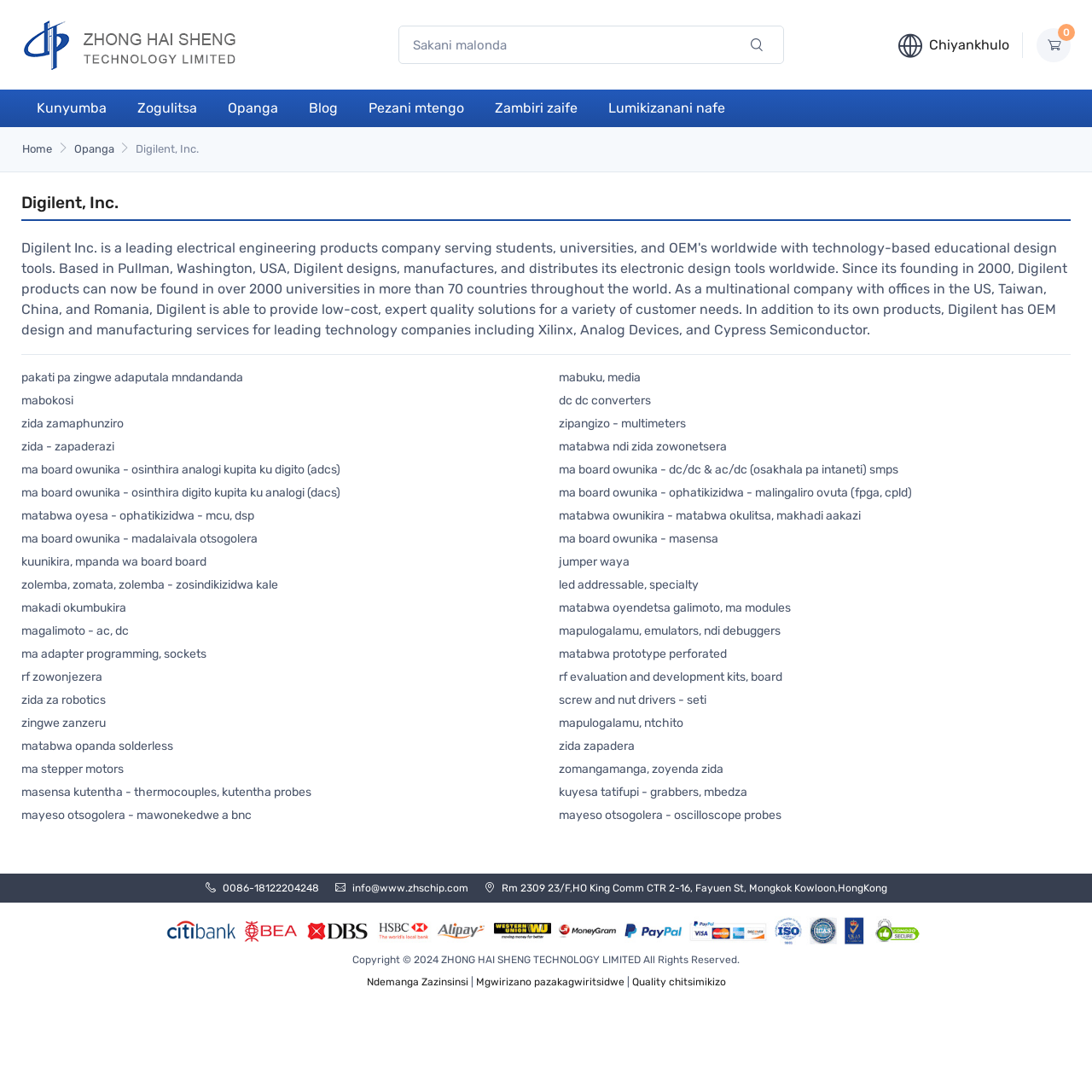Answer the question with a brief word or phrase:
How many navigation links are there?

14